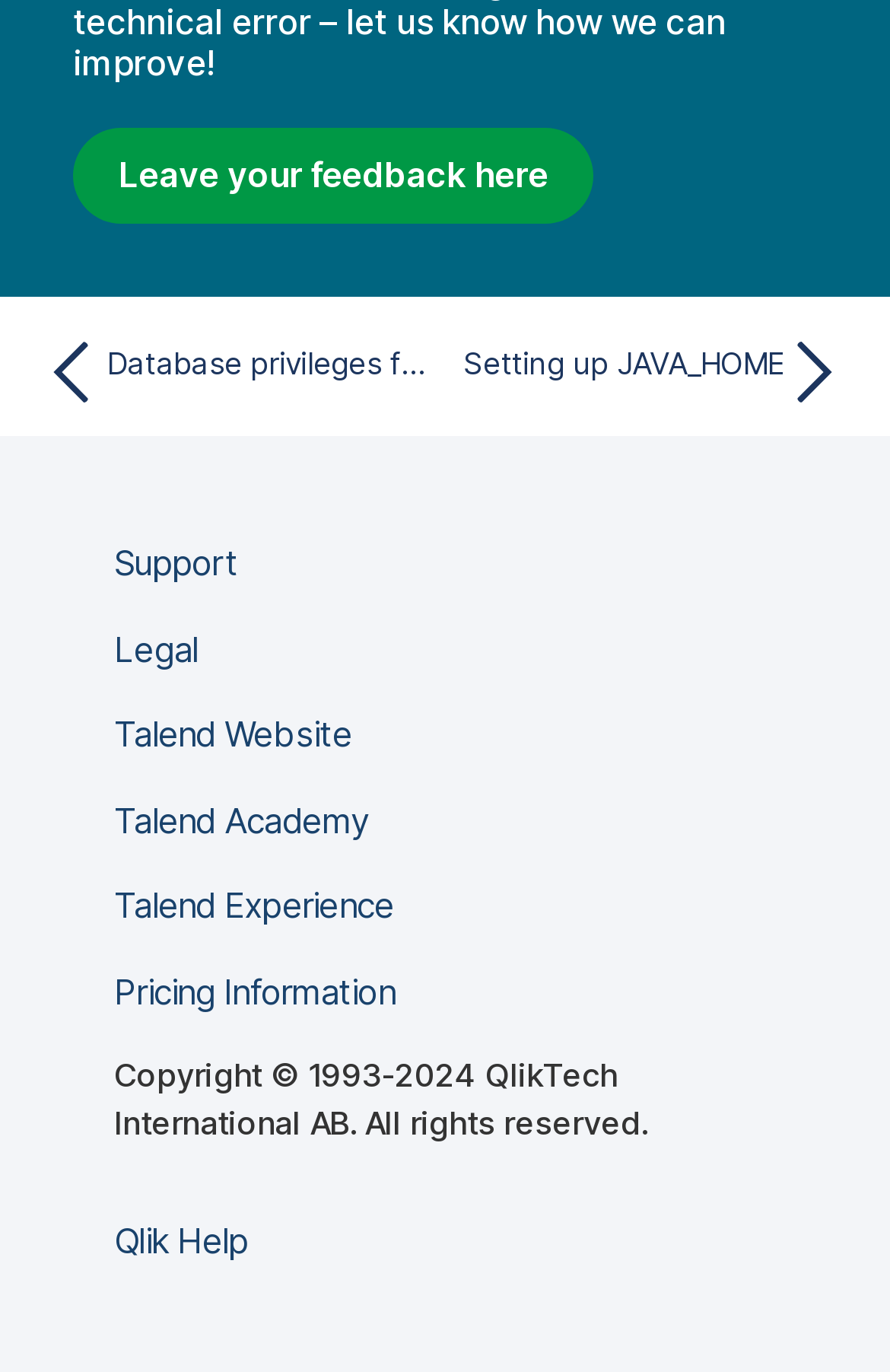Please provide a detailed answer to the question below based on the screenshot: 
What is the purpose of the 'Leave your feedback here' link?

The 'Leave your feedback here' link is likely a call-to-action for users to provide their feedback or comments about the current topic or webpage, allowing them to engage with the content and share their thoughts.